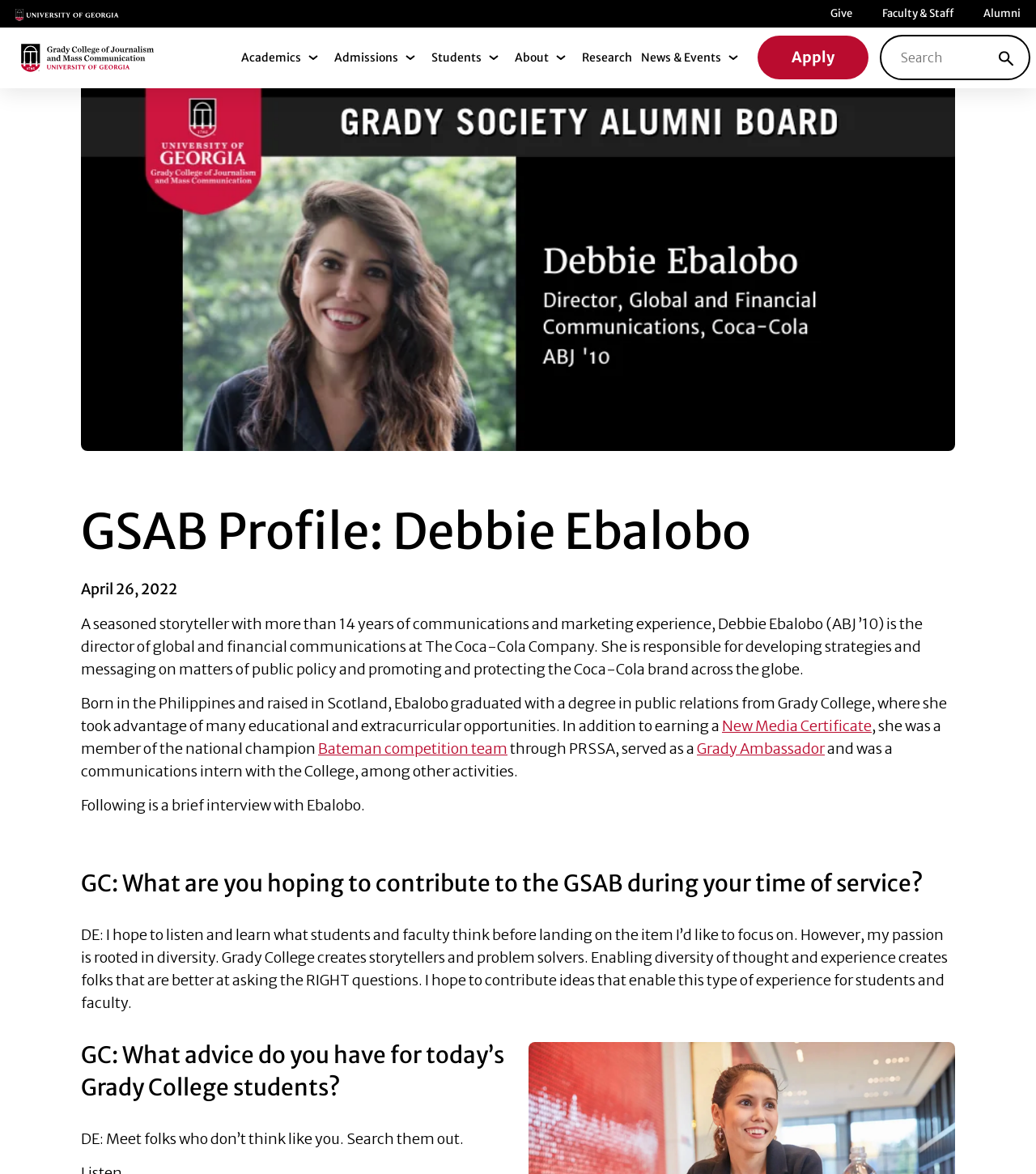What is the name of the competition team Debbie Ebalobo was a member of?
We need a detailed and exhaustive answer to the question. Please elaborate.

I found this answer by reading the text description of Debbie Ebalobo, which states that she 'was a member of the national champion Bateman competition team through PRSSA'.